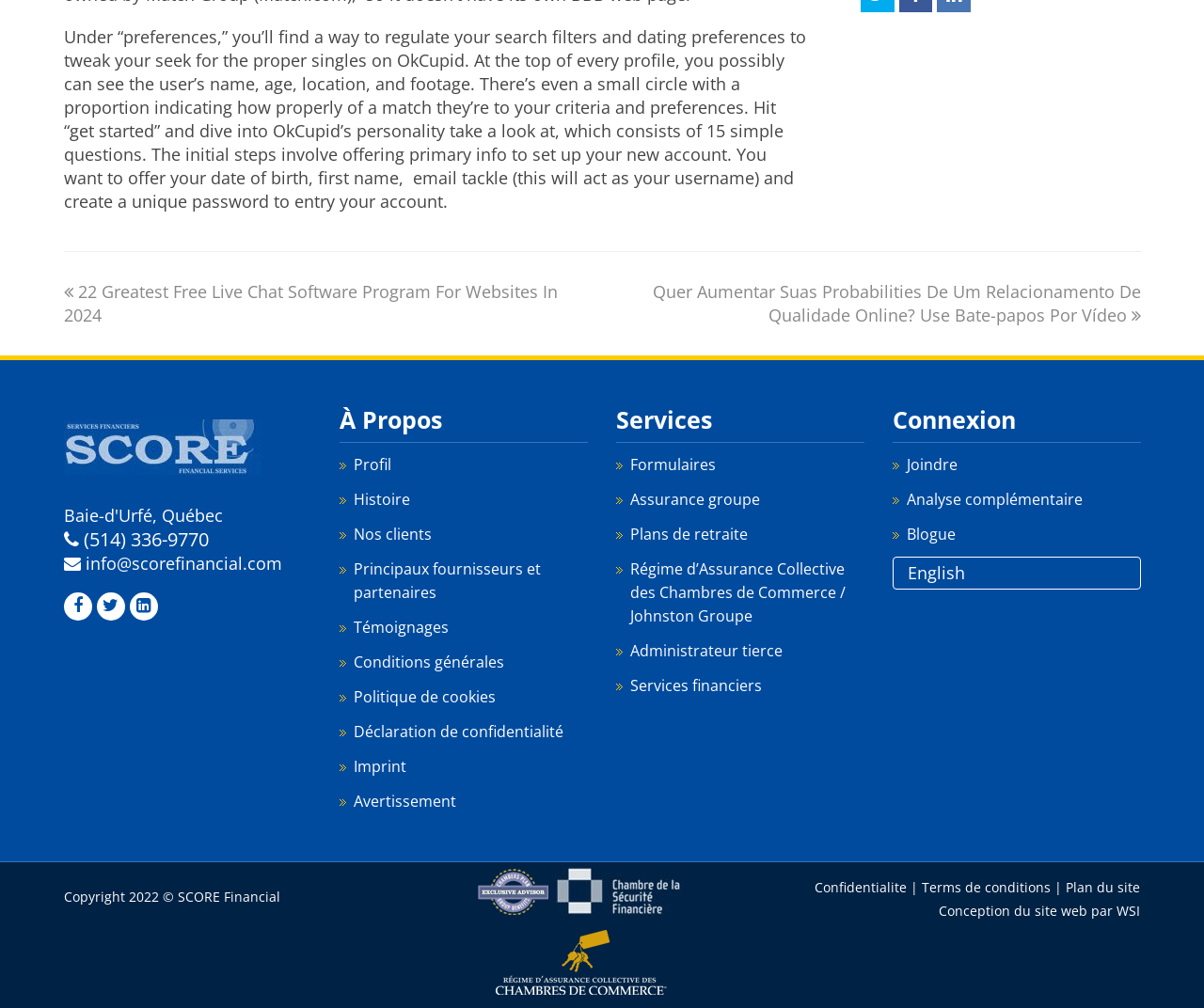What is the email address listed on the webpage?
Please respond to the question with as much detail as possible.

The email address can be found at the top of the webpage, where it says 'info@scorefinancial.com'. This is likely the contact email address for the company.